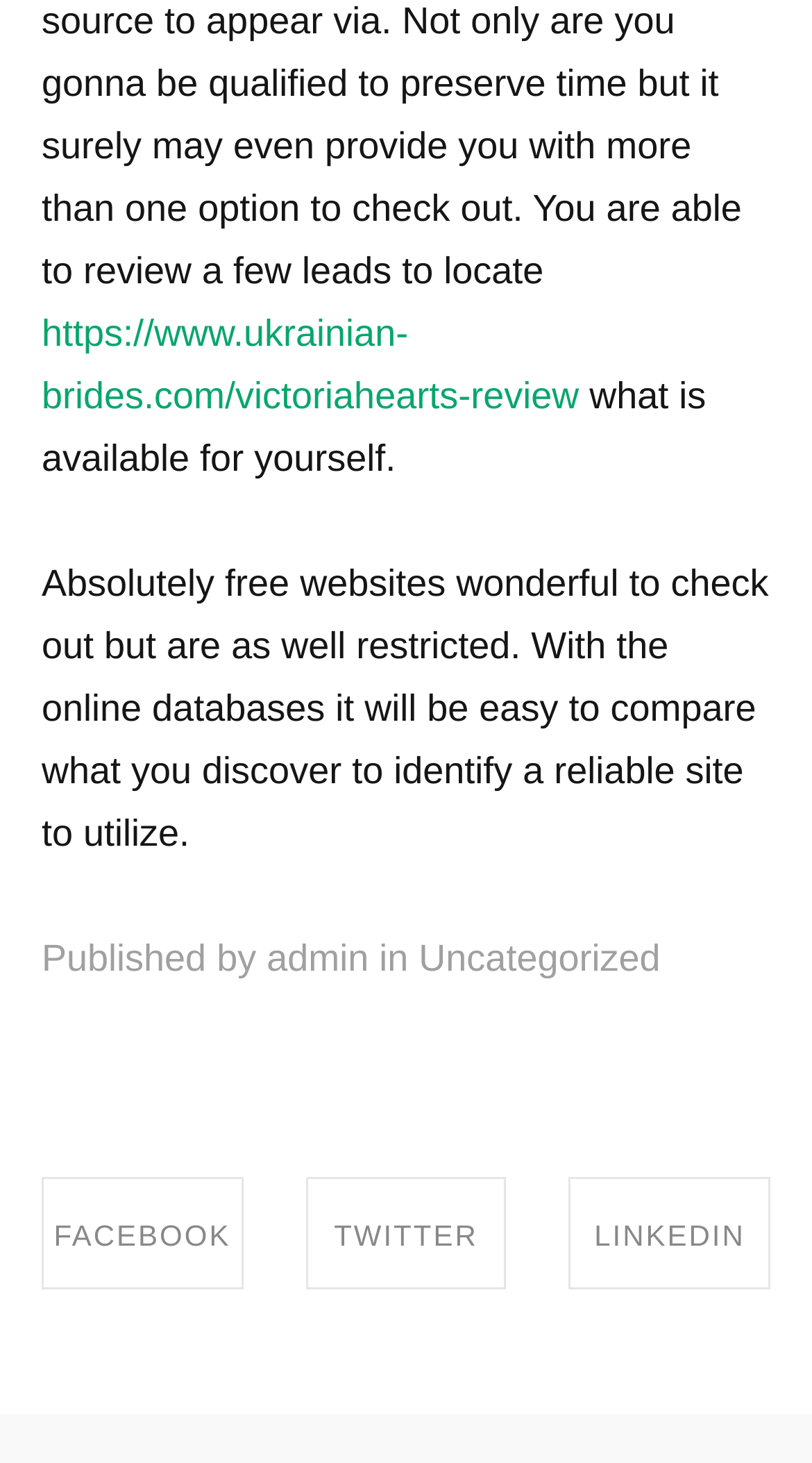Determine the bounding box coordinates (top-left x, top-left y, bottom-right x, bottom-right y) of the UI element described in the following text: Share on Facebook

[0.054, 0.883, 0.297, 0.96]